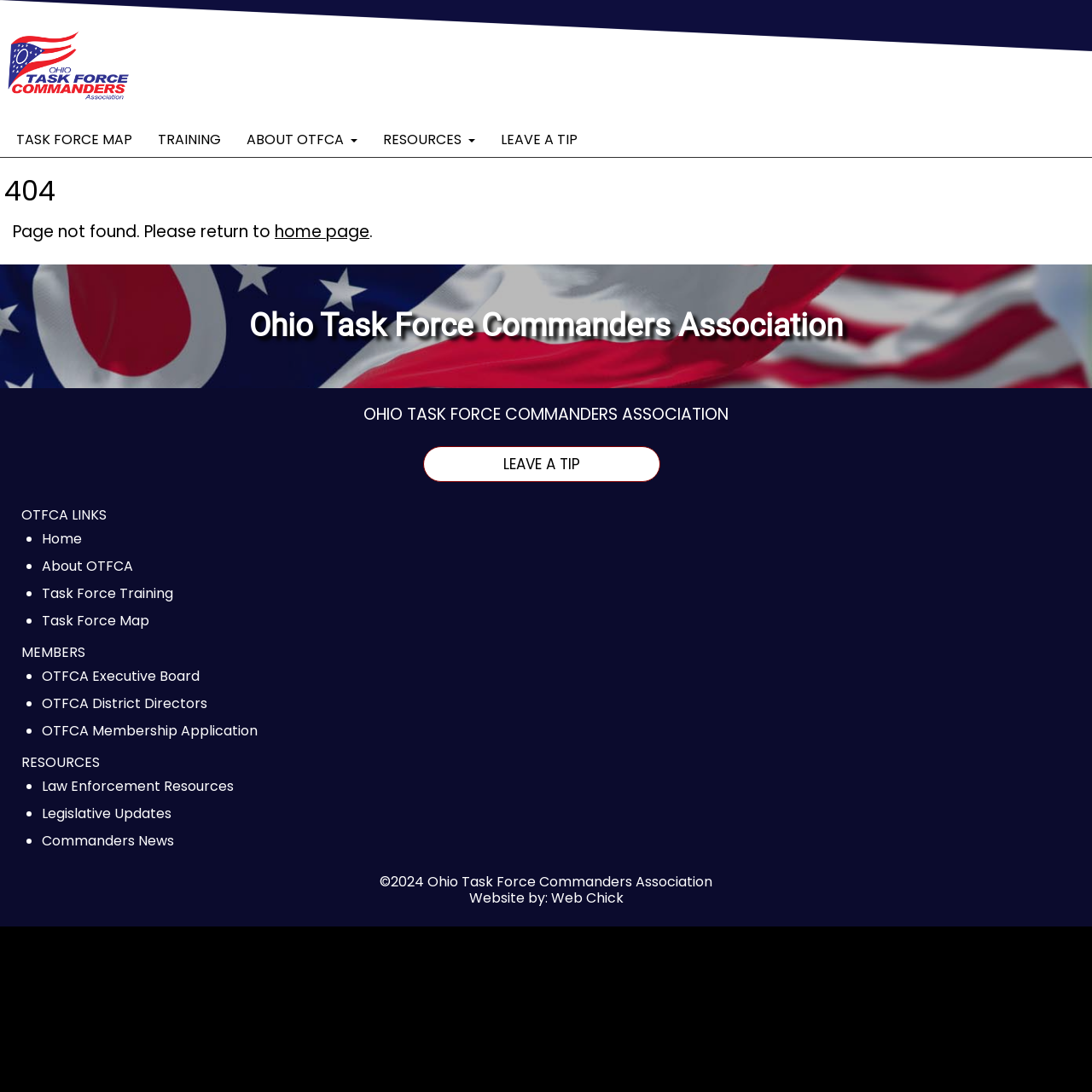Identify the bounding box coordinates of the region that needs to be clicked to carry out this instruction: "Click the Web Chick link". Provide these coordinates as four float numbers ranging from 0 to 1, i.e., [left, top, right, bottom].

[0.504, 0.815, 0.571, 0.832]